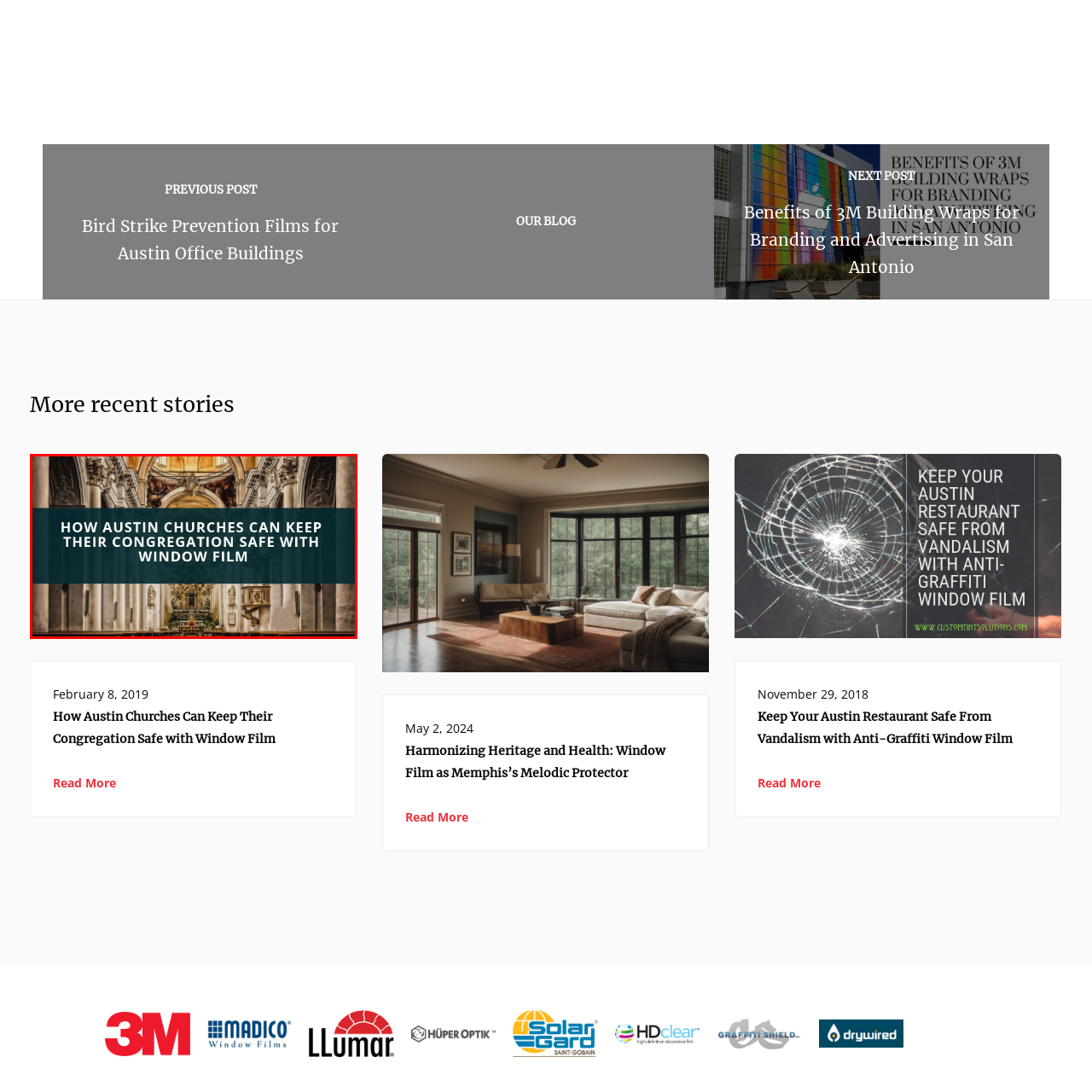Explain in detail what is happening in the image that is surrounded by the red box.

The image showcases the interior of a church, highlighting the grandeur and architectural beauty of the setting. A caption overlay reads, "How Austin Churches Can Keep Their Congregation Safe with Window Film," emphasizing a focus on safety measures for places of worship. The inviting atmosphere, characterized by ornate details and expansive ceilings, underscores the importance of maintaining a secure environment for congregants. This visual aligns with the theme of protecting the community, suggesting that window film plays an essential role in enhancing security within these sacred spaces.